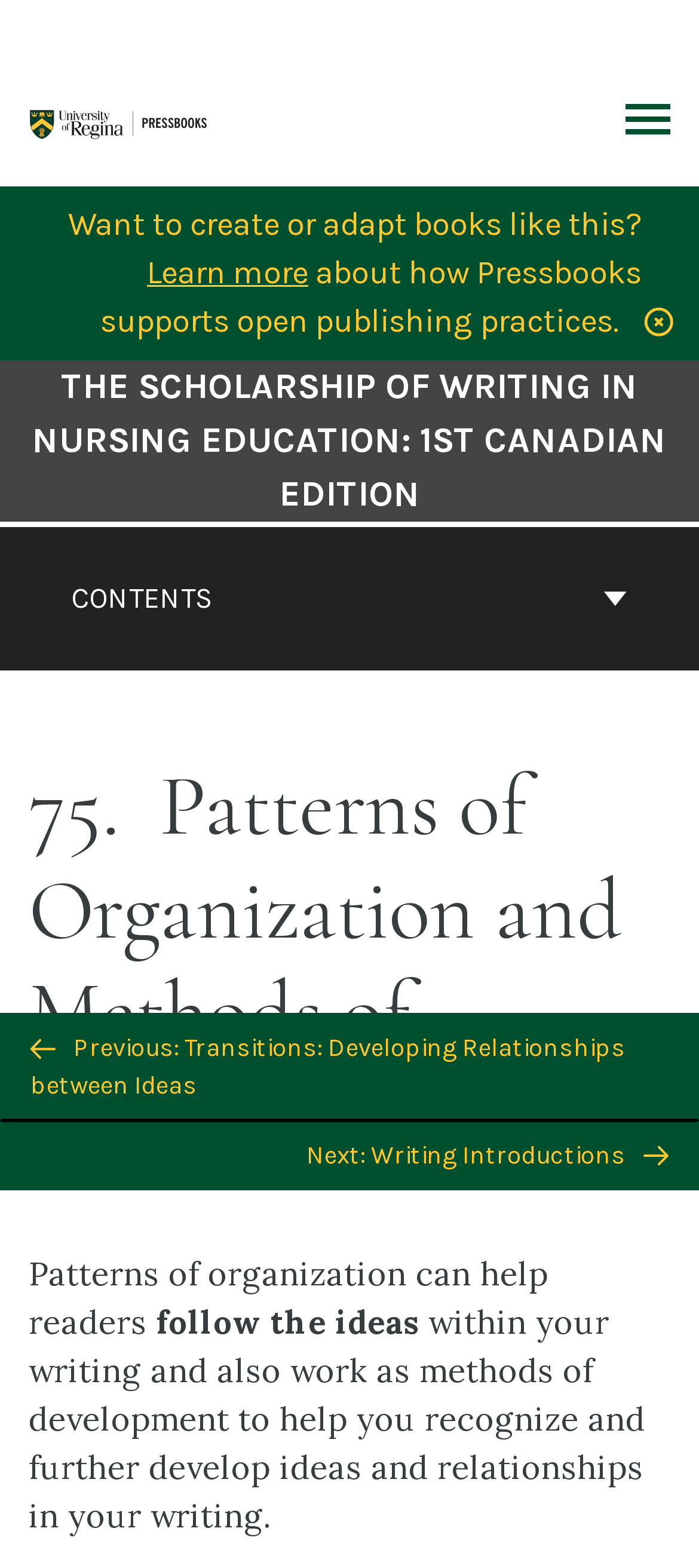What is the topic of the current chapter?
Give a detailed explanation using the information visible in the image.

I found the answer by looking at the heading '75. Patterns of Organization and Methods of Development' and the static text 'Patterns of organization can help readers...'.